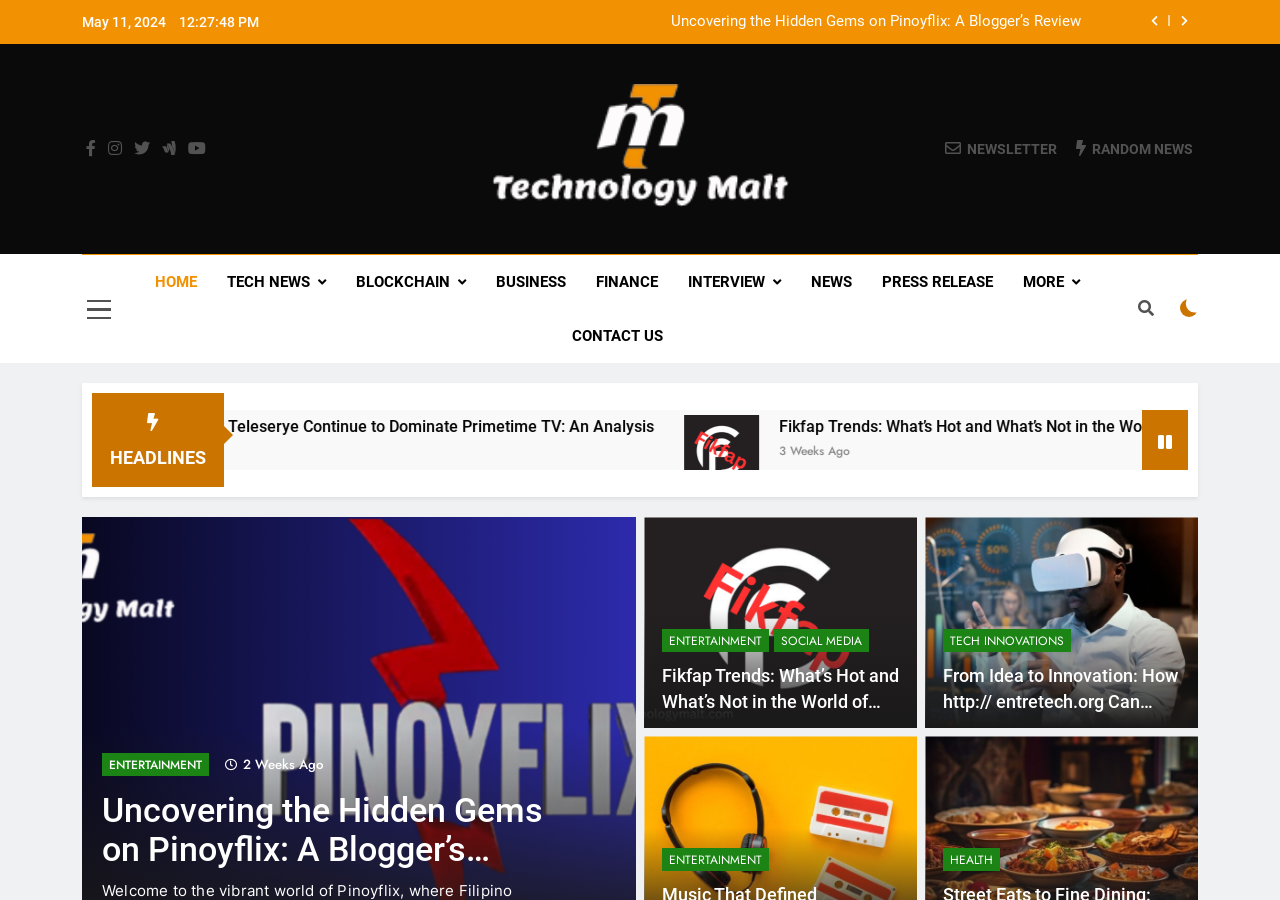Identify the bounding box coordinates of the clickable region to carry out the given instruction: "View the article about Fikfap Trends".

[0.176, 0.464, 0.544, 0.485]